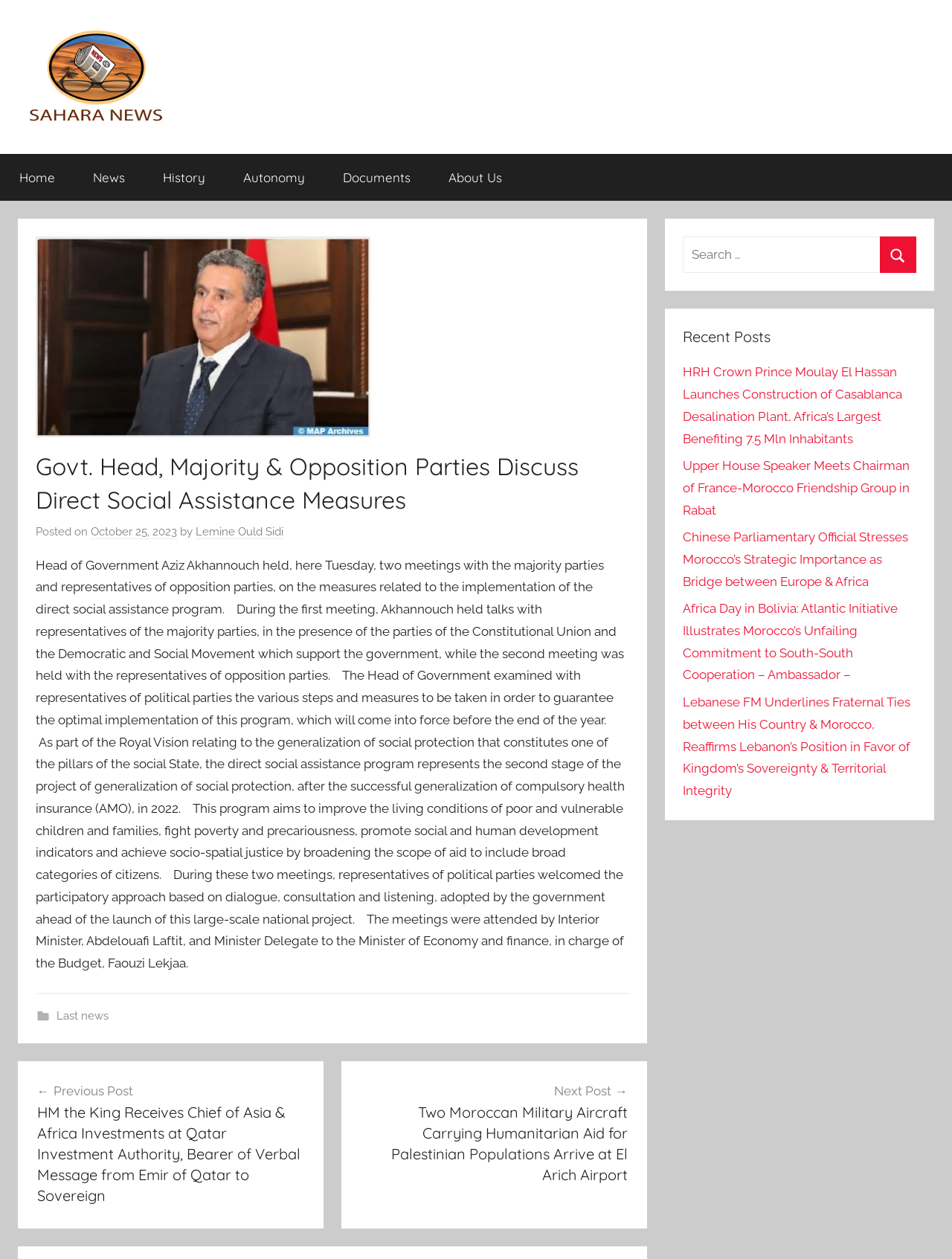Please determine the bounding box coordinates, formatted as (top-left x, top-left y, bottom-right x, bottom-right y), with all values as floating point numbers between 0 and 1. Identify the bounding box of the region described as: Lemine Ould Sidi

[0.205, 0.417, 0.298, 0.428]